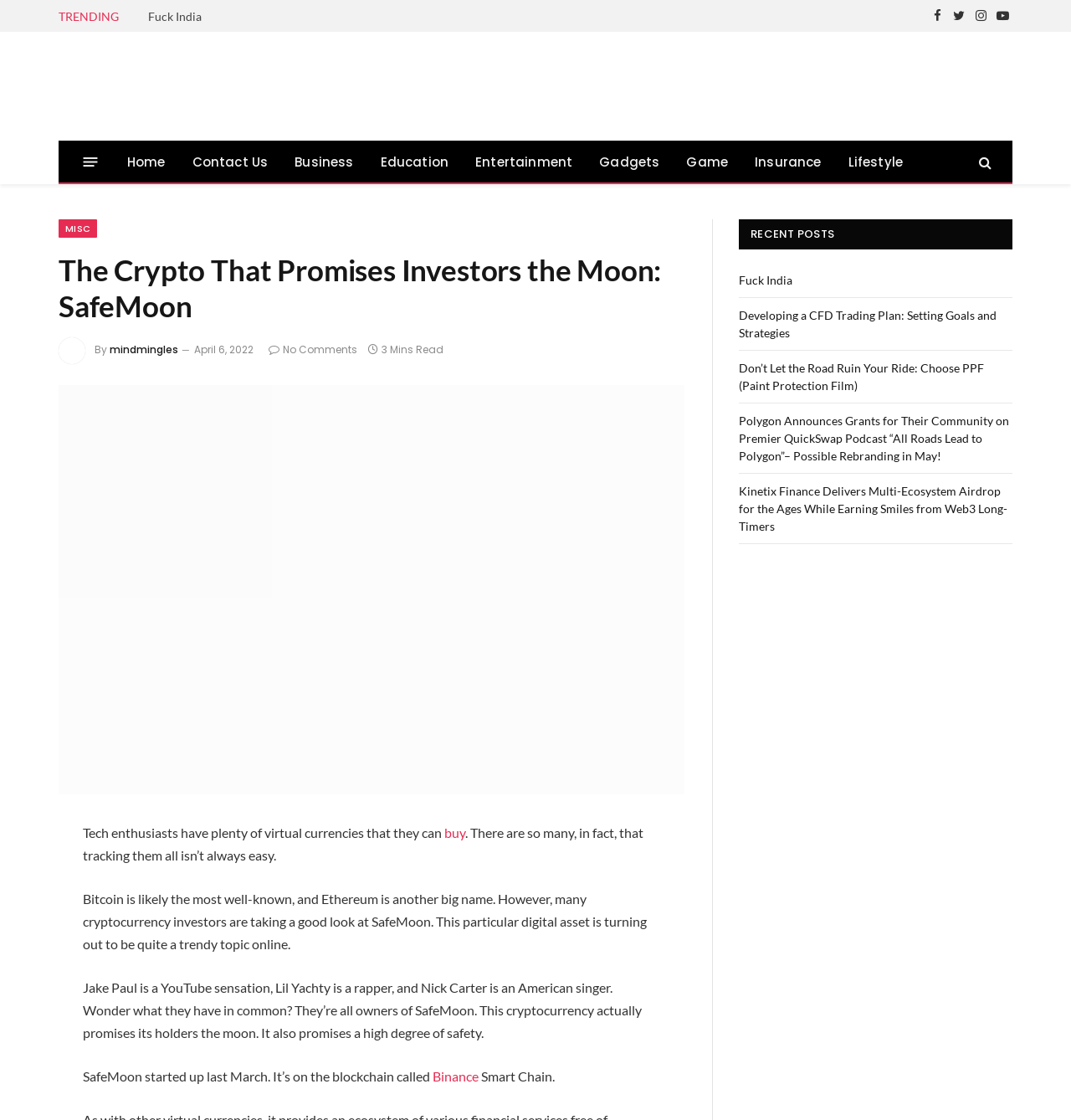Please find the bounding box coordinates of the element that you should click to achieve the following instruction: "Click on the Facebook link". The coordinates should be presented as four float numbers between 0 and 1: [left, top, right, bottom].

[0.866, 0.0, 0.884, 0.028]